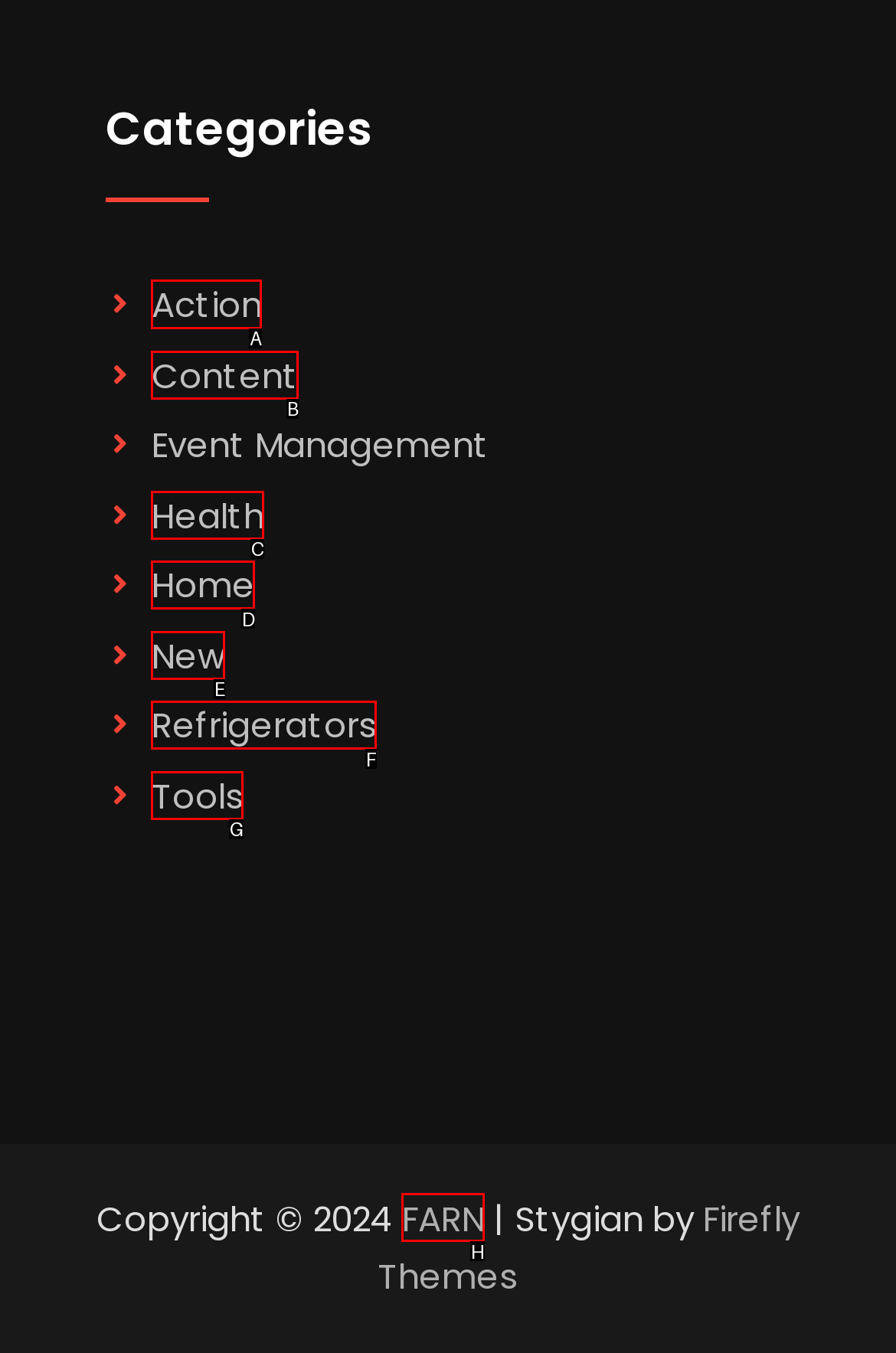From the options shown in the screenshot, tell me which lettered element I need to click to complete the task: Click on Action category.

A